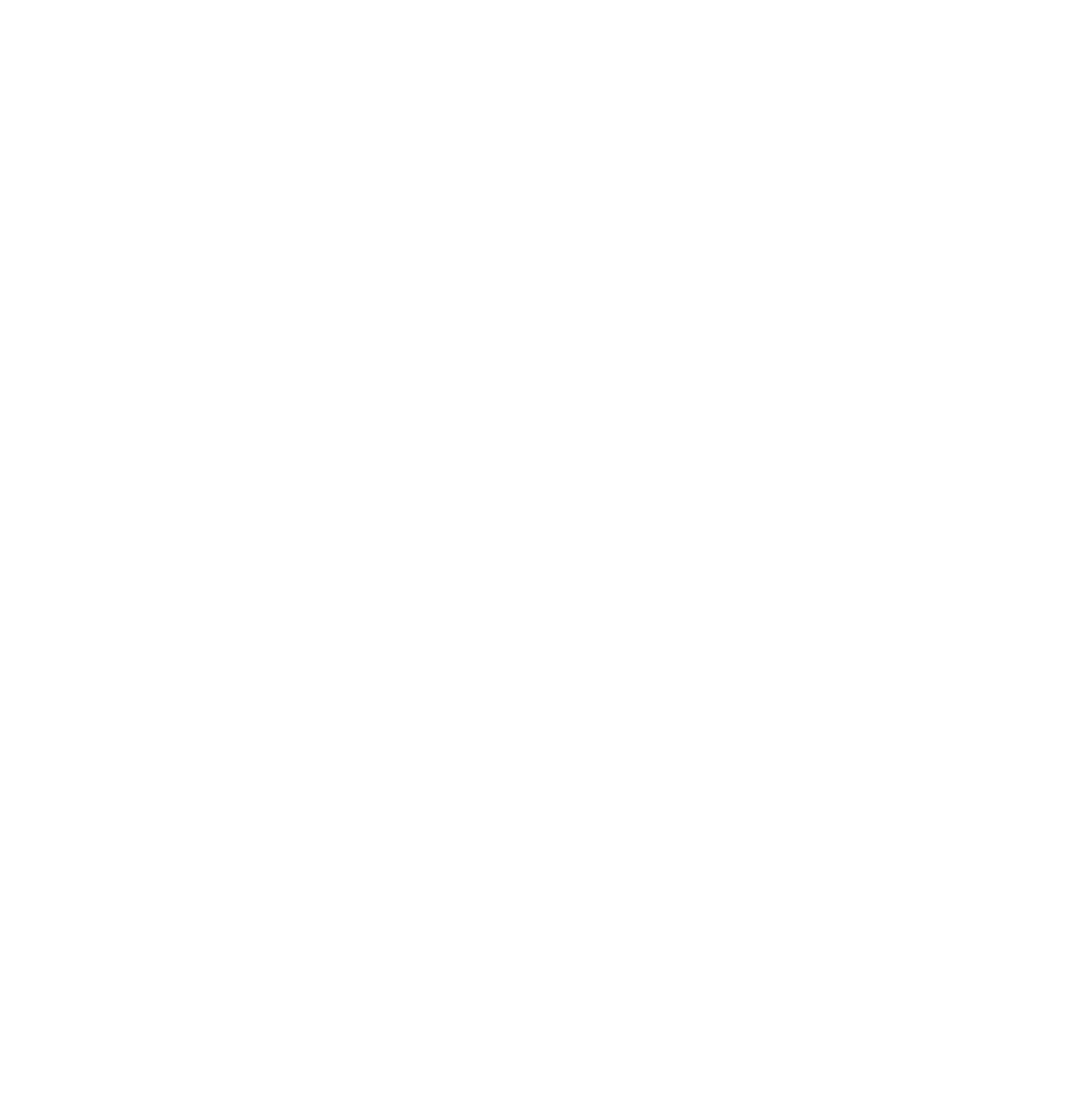Identify the bounding box of the UI element that matches this description: "global@ticachina.com".

[0.632, 0.895, 0.75, 0.907]